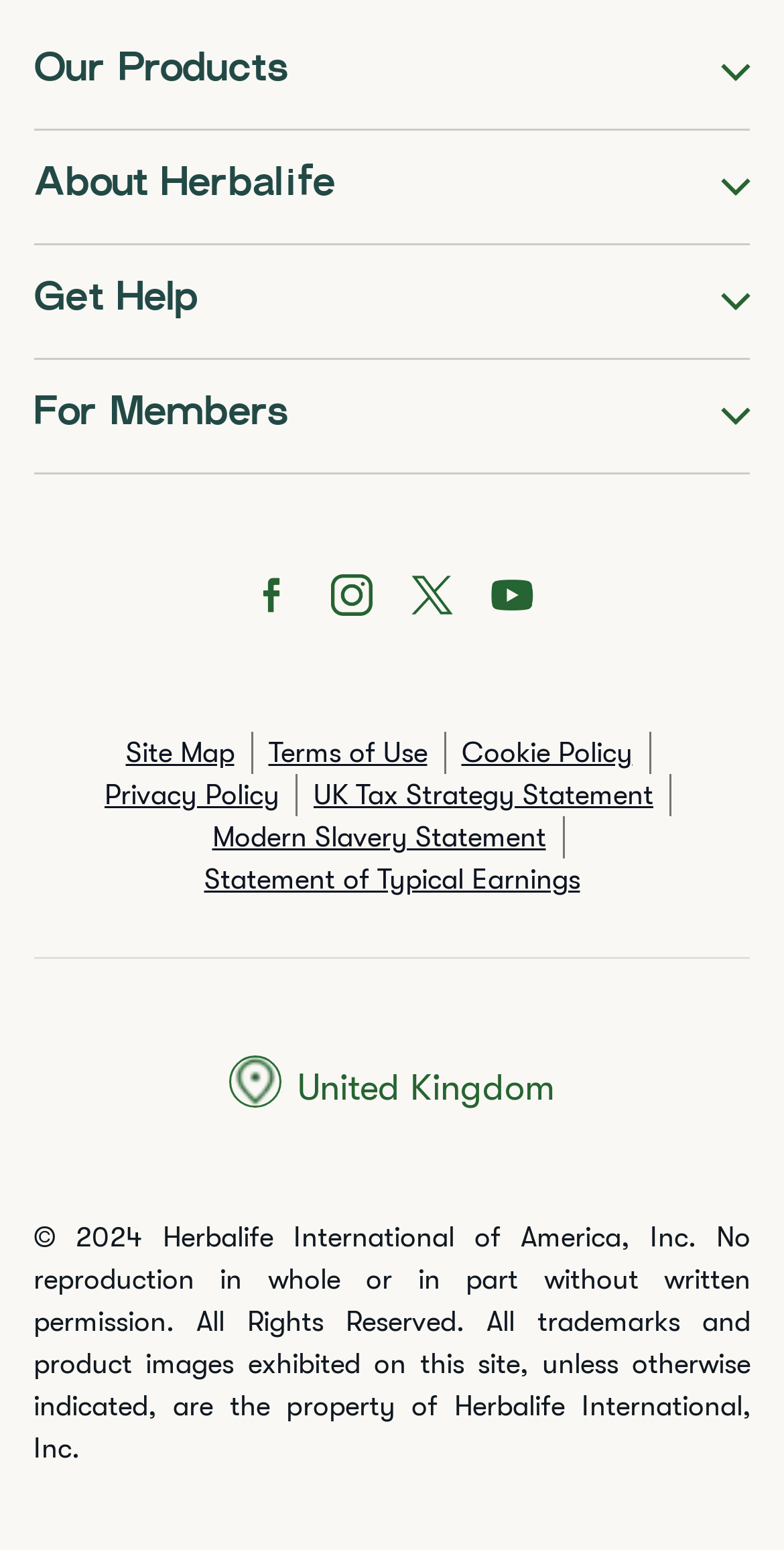Using the format (top-left x, top-left y, bottom-right x, bottom-right y), provide the bounding box coordinates for the described UI element. All values should be floating point numbers between 0 and 1: UK Tax Strategy Statement

[0.4, 0.5, 0.856, 0.527]